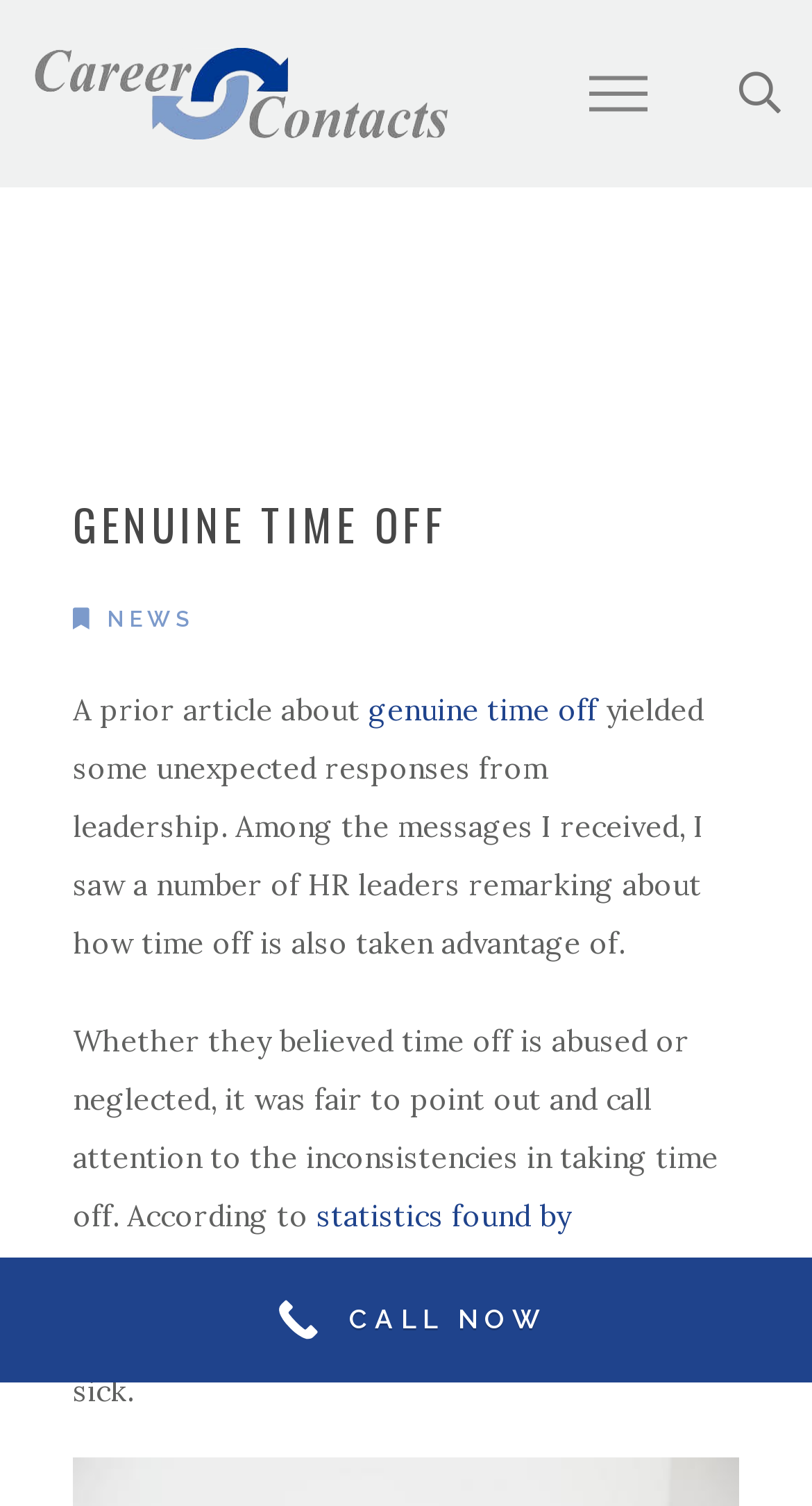Give a comprehensive overview of the webpage, including key elements.

The webpage appears to be an article or blog post discussing sick day policy recommendations and the importance of creating a positive work environment. At the top left of the page, there is a logo or image with the text "Genuine Time Off - Career Contacts". 

Below the logo, there are two toggle buttons, one for off-canvas content and another for modal content, located at the top right of the page. 

The main content of the page is a header section with the title "GENUINE TIME OFF" in large font, accompanied by a link to "NEWS" on the right side. 

Below the header, there is a paragraph of text discussing the topic of time off, including a link to a related article about "genuine time off". The text continues to discuss the responses from HR leaders and statistics about workers calling in sick when they aren't actually ill. 

At the very bottom of the page, there is a prominent "CALL NOW" button that spans the entire width of the page.